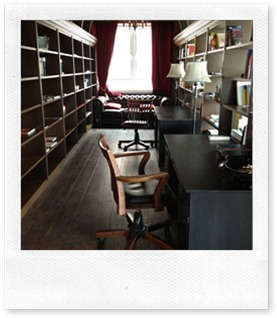What is the purpose of the second chair?
Make sure to answer the question with a detailed and comprehensive explanation.

The caption states that a second chair sits nearby, suggesting potential for collaboration or discussions, which implies that the second chair is intended for meetings or brainstorming sessions.